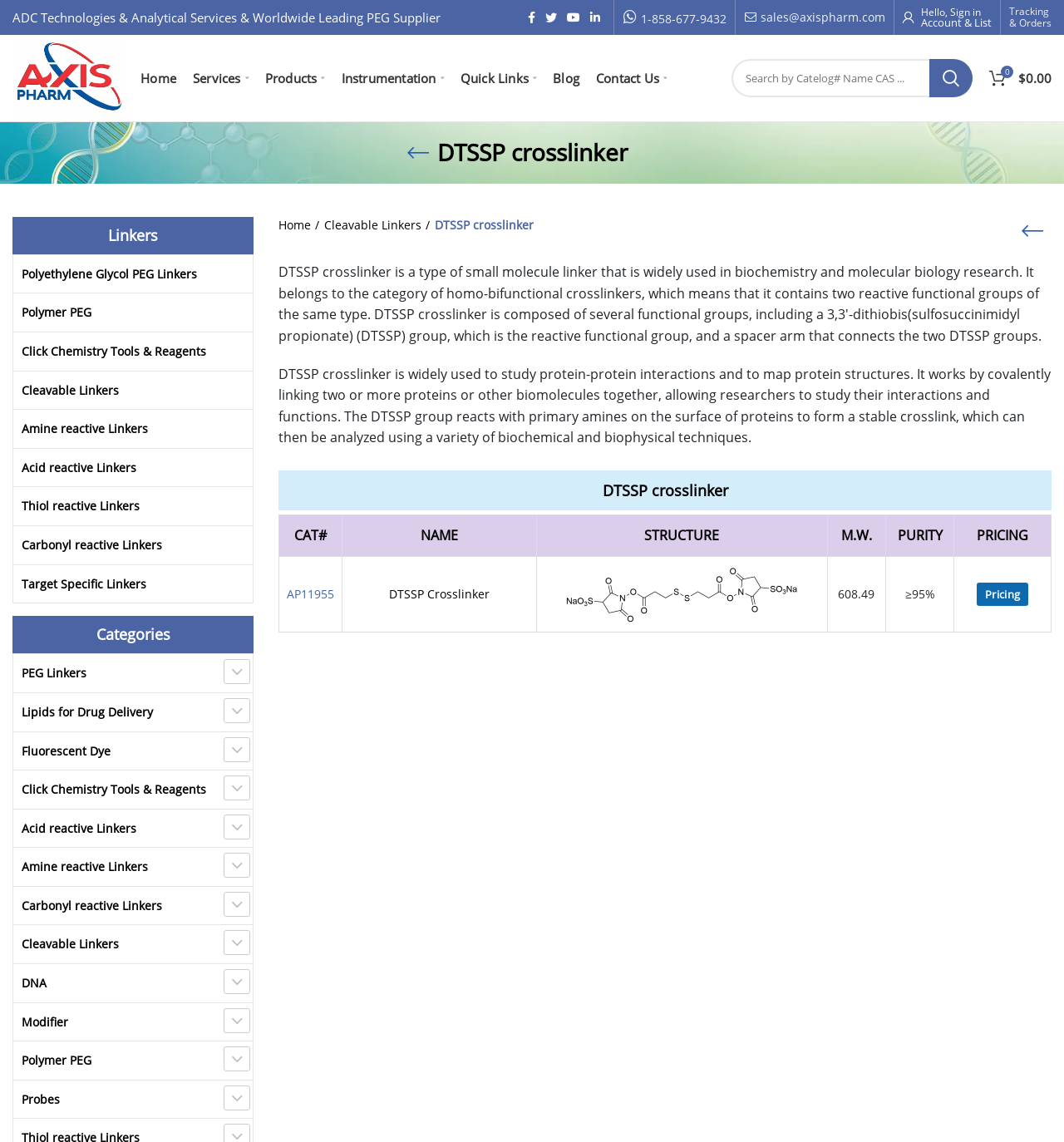Pinpoint the bounding box coordinates of the element that must be clicked to accomplish the following instruction: "Contact Us". The coordinates should be in the format of four float numbers between 0 and 1, i.e., [left, top, right, bottom].

[0.552, 0.054, 0.635, 0.083]